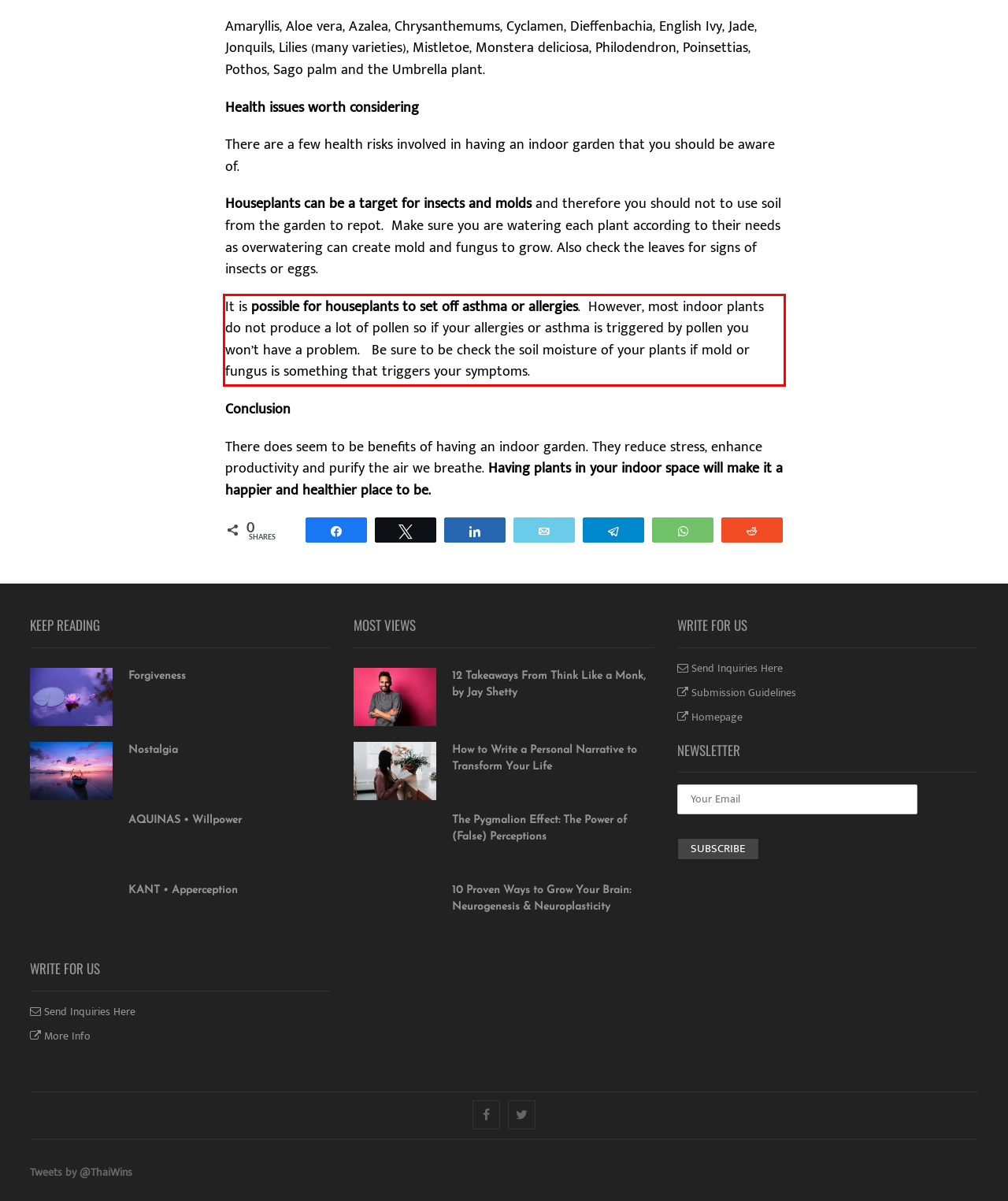You are given a screenshot showing a webpage with a red bounding box. Perform OCR to capture the text within the red bounding box.

It is possible for houseplants to set off asthma or allergies. However, most indoor plants do not produce a lot of pollen so if your allergies or asthma is triggered by pollen you won’t have a problem. Be sure to be check the soil moisture of your plants if mold or fungus is something that triggers your symptoms.